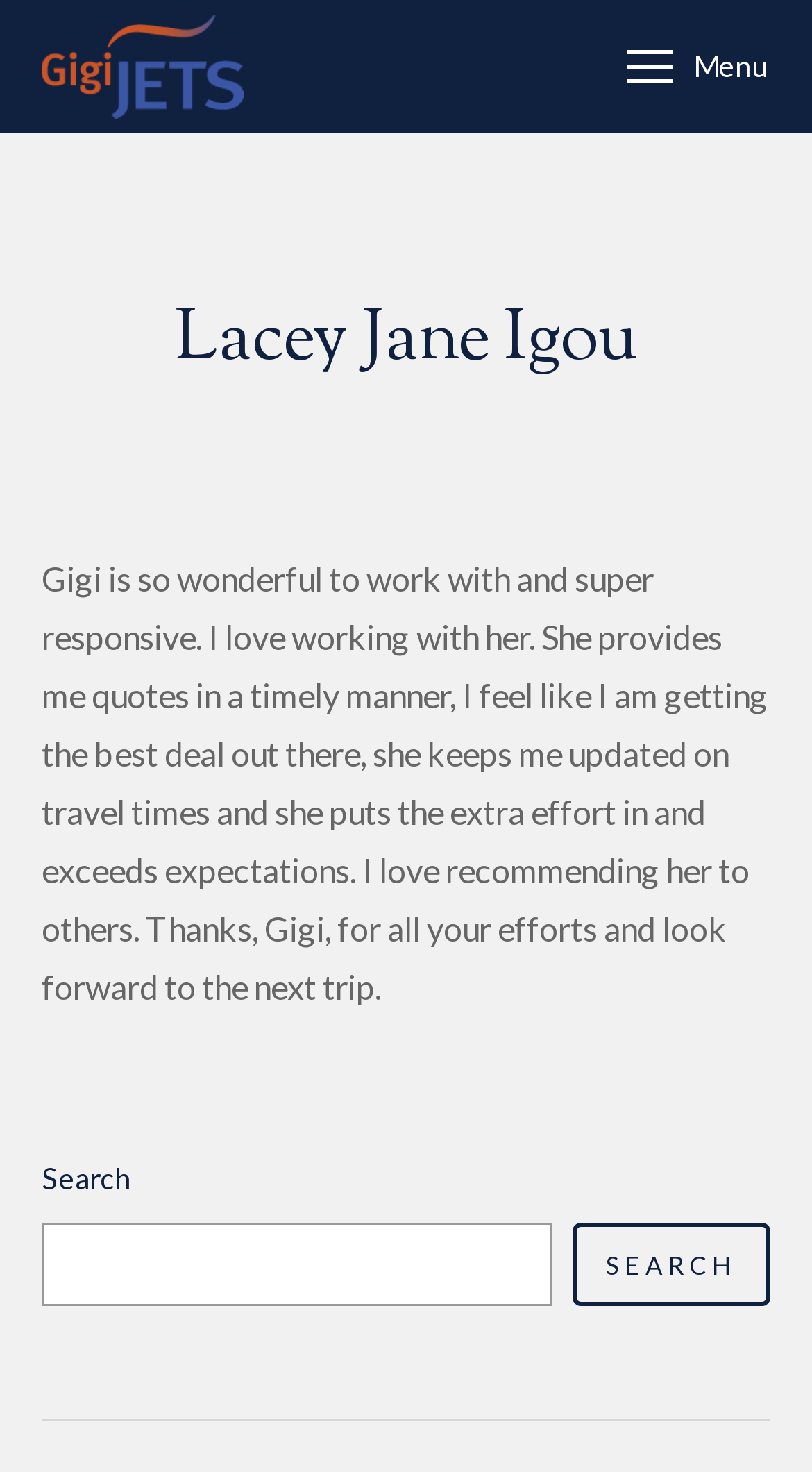Please find the bounding box for the UI element described by: "Menu".

[0.769, 0.027, 0.949, 0.064]